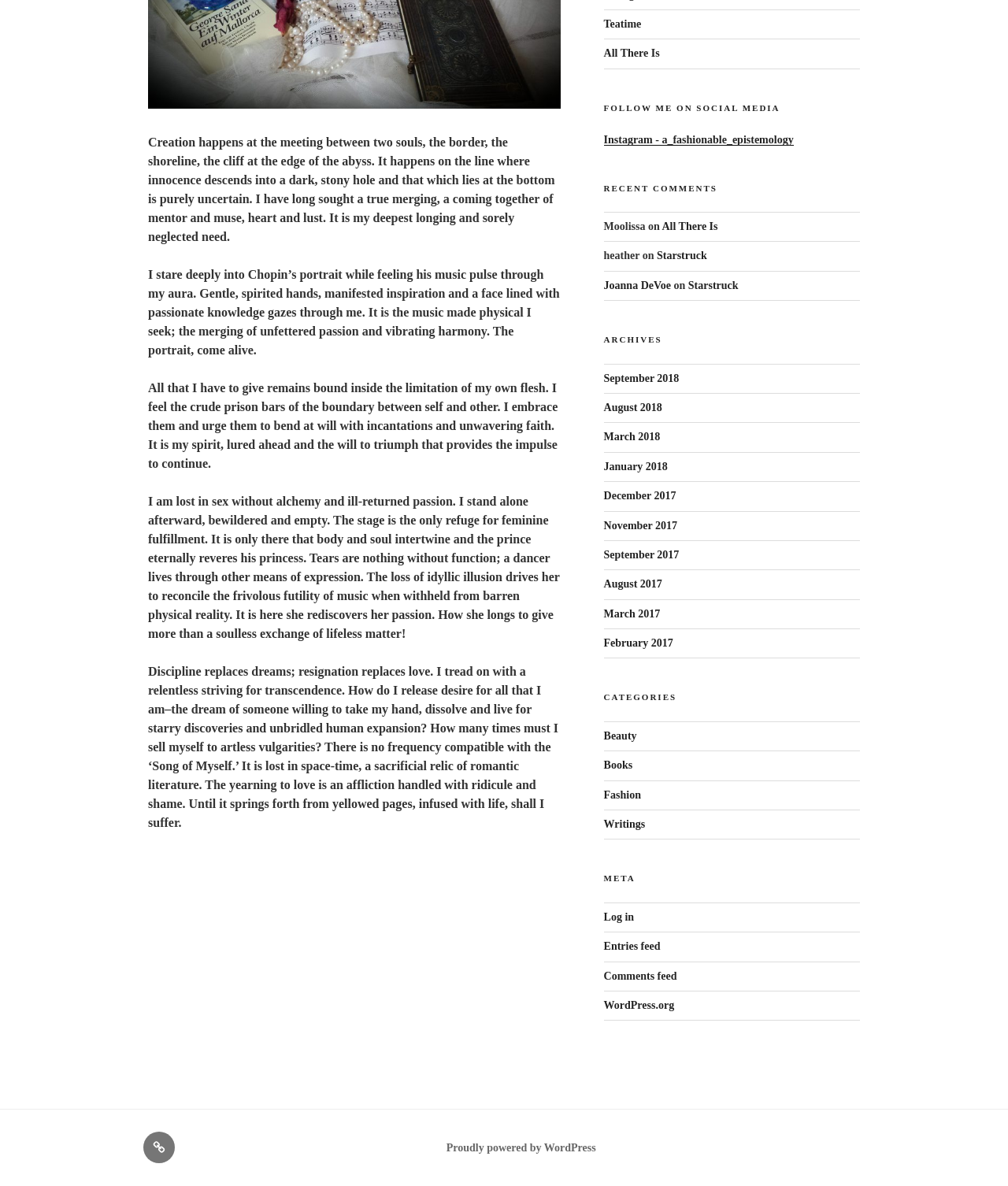Find the bounding box coordinates for the element described here: "Proudly powered by WordPress".

[0.443, 0.963, 0.591, 0.973]